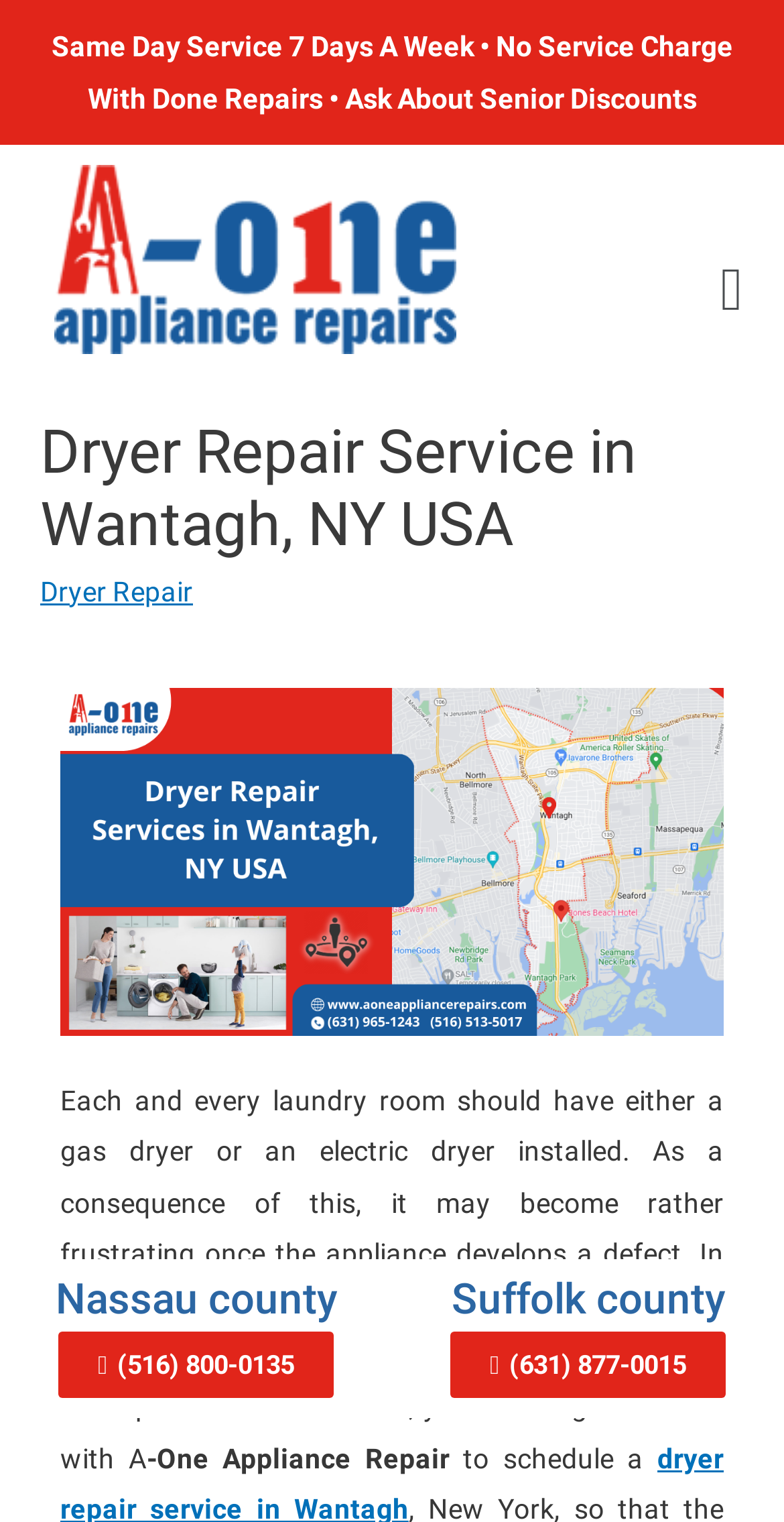What is the benefit of using this dryer repair service?
Using the information from the image, give a concise answer in one word or a short phrase.

No service charge with done repairs